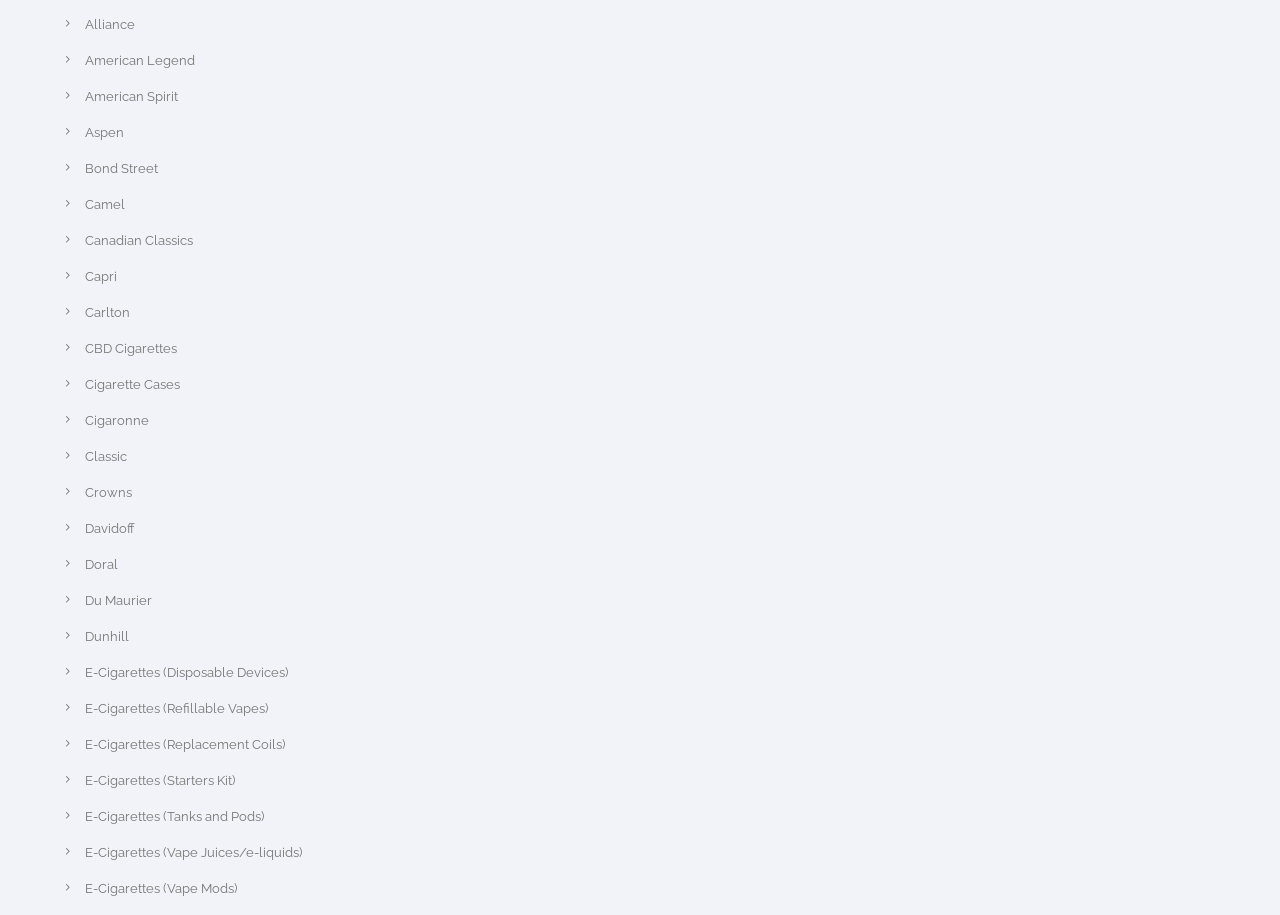Determine the bounding box coordinates of the clickable element to achieve the following action: 'view American Spirit'. Provide the coordinates as four float values between 0 and 1, formatted as [left, top, right, bottom].

[0.066, 0.097, 0.139, 0.114]